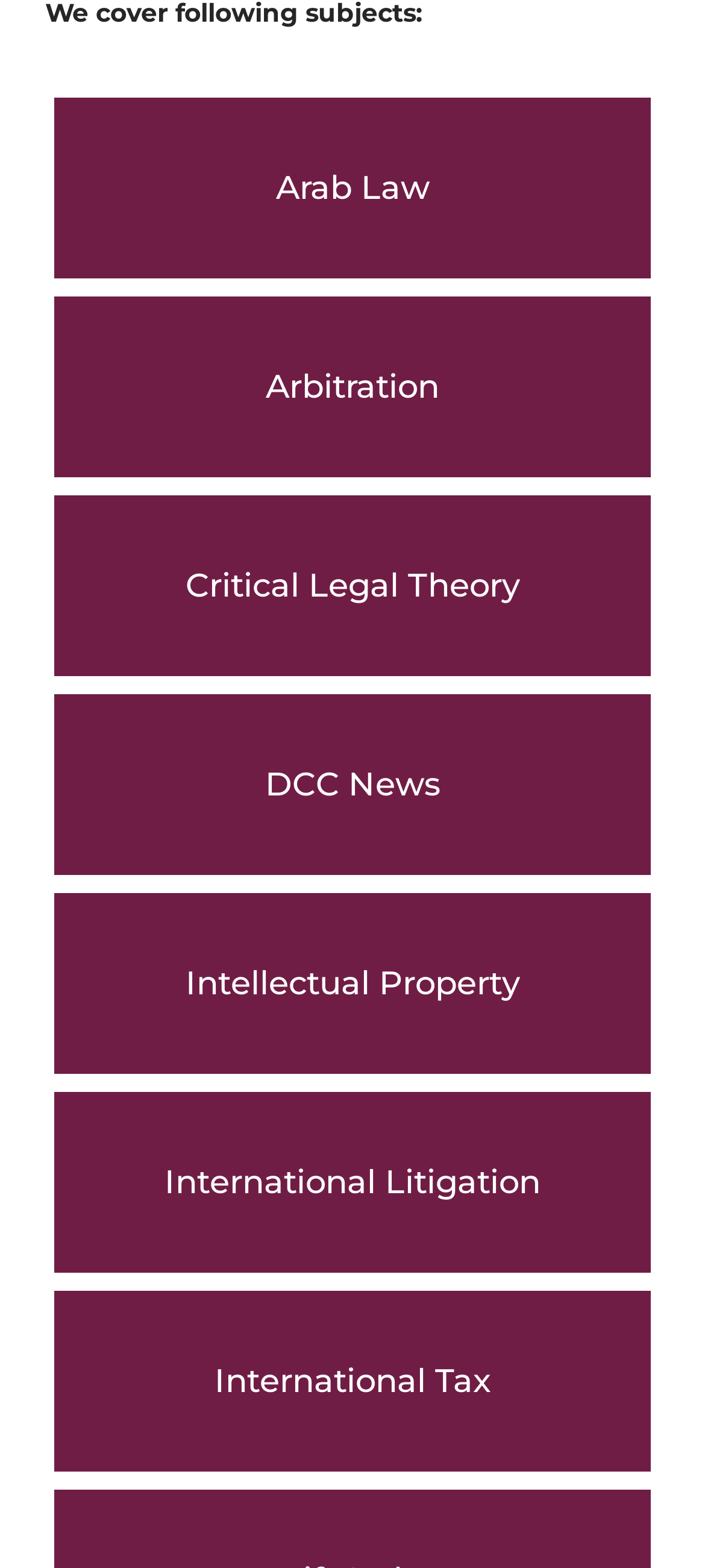Locate the bounding box coordinates of the area where you should click to accomplish the instruction: "Explore the 'LifeStyle' category".

[0.392, 0.113, 0.538, 0.132]